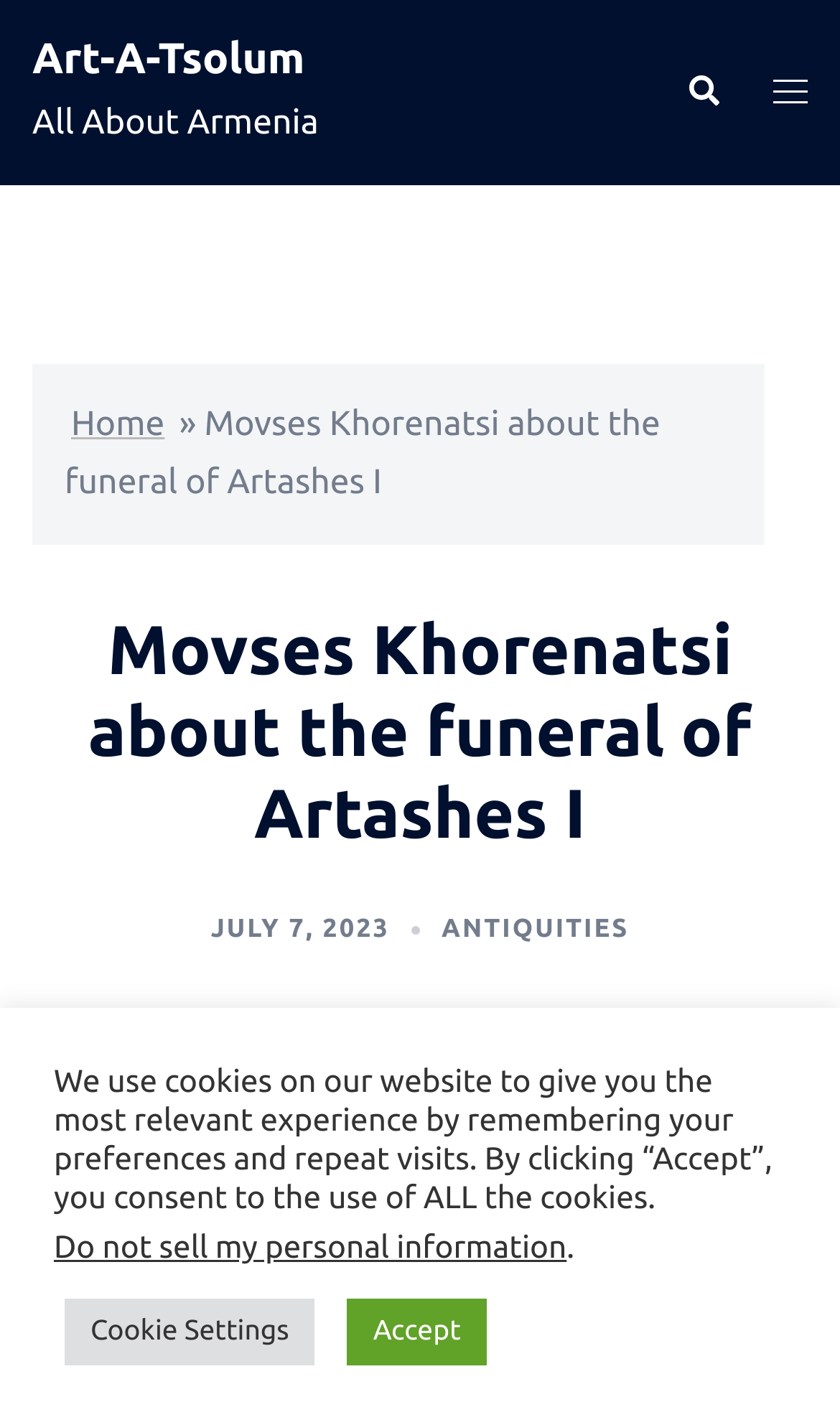Given the description of a UI element: "July 7, 2023July 7, 2023", identify the bounding box coordinates of the matching element in the webpage screenshot.

[0.251, 0.653, 0.464, 0.672]